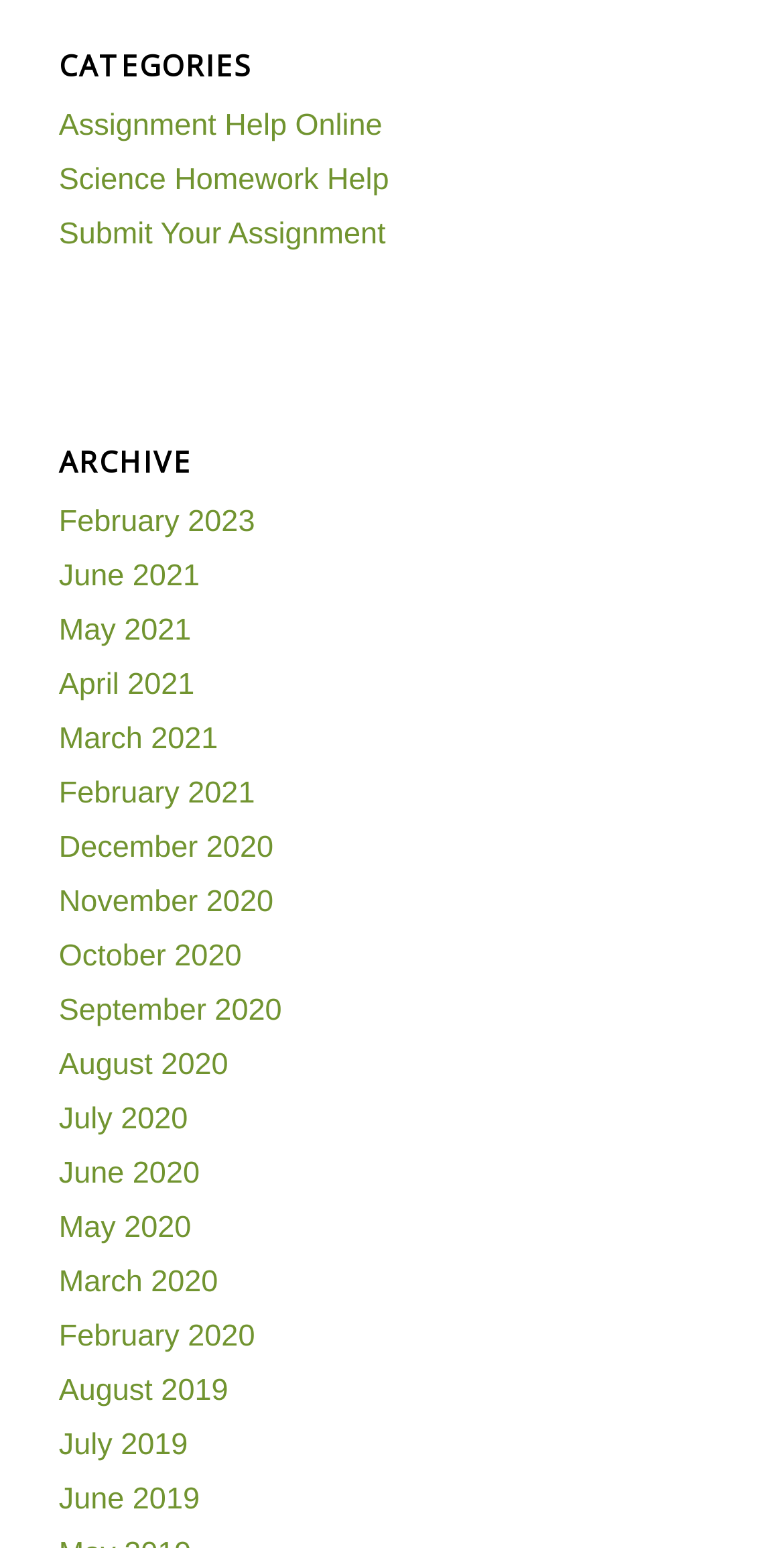Please determine the bounding box coordinates of the element to click in order to execute the following instruction: "Submit an assignment". The coordinates should be four float numbers between 0 and 1, specified as [left, top, right, bottom].

[0.075, 0.14, 0.492, 0.163]